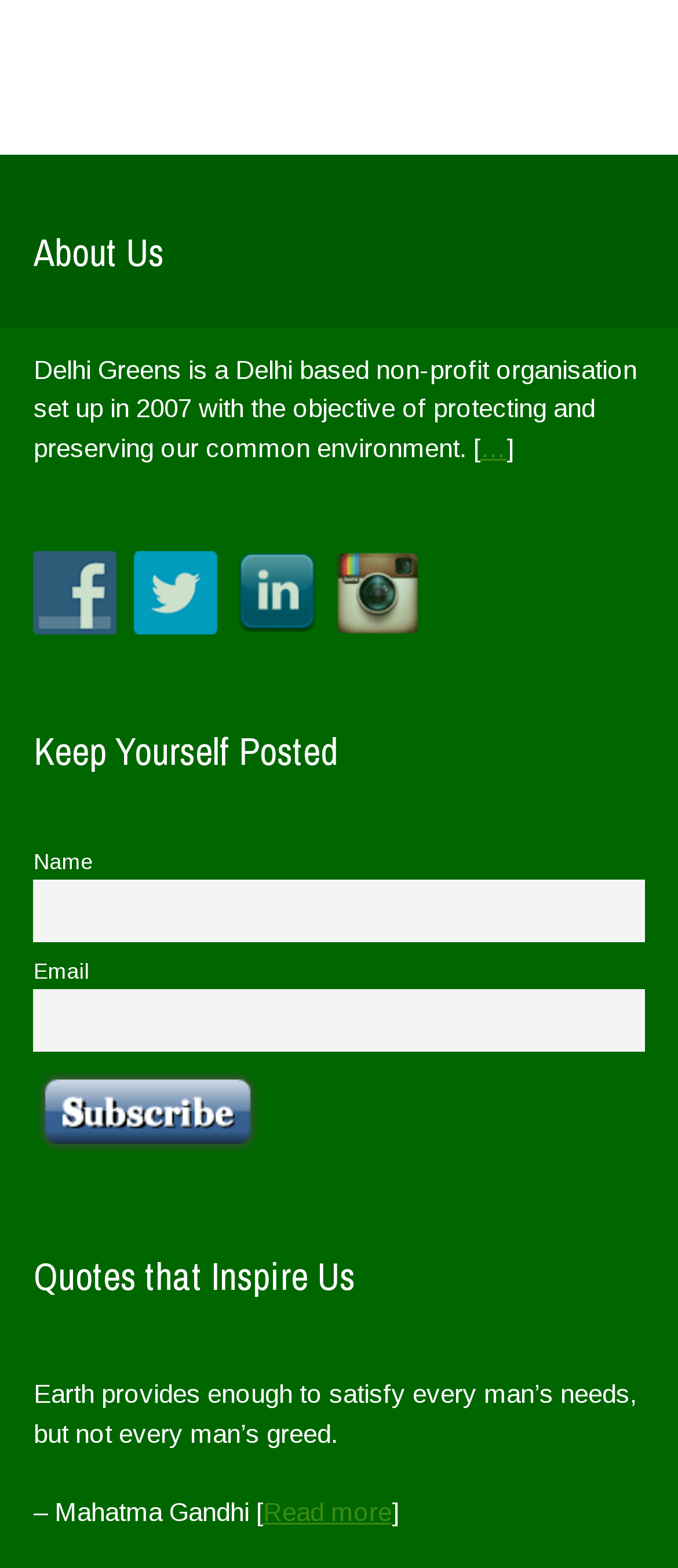Pinpoint the bounding box coordinates of the clickable element to carry out the following instruction: "Enter your name."

[0.049, 0.561, 0.951, 0.601]